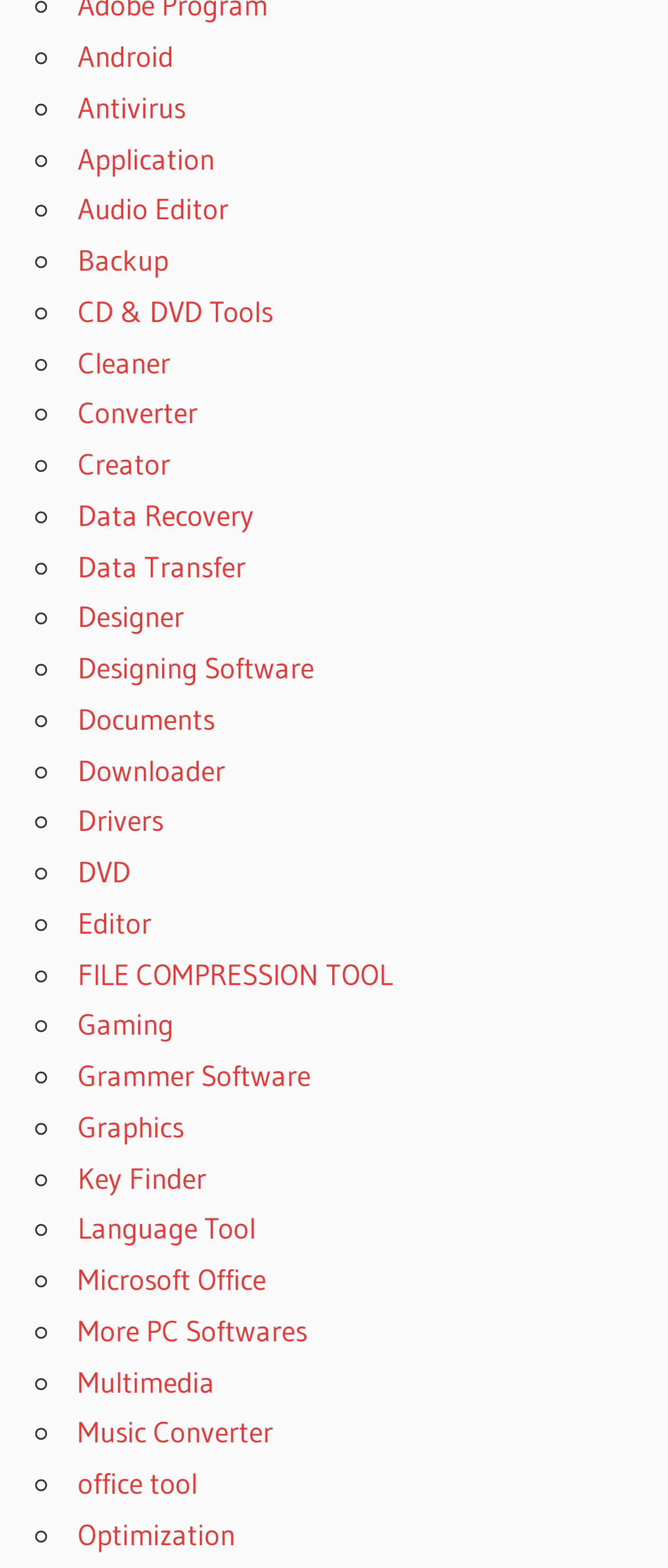Please specify the bounding box coordinates of the element that should be clicked to execute the given instruction: 'Learn about Graphics'. Ensure the coordinates are four float numbers between 0 and 1, expressed as [left, top, right, bottom].

[0.116, 0.707, 0.275, 0.73]